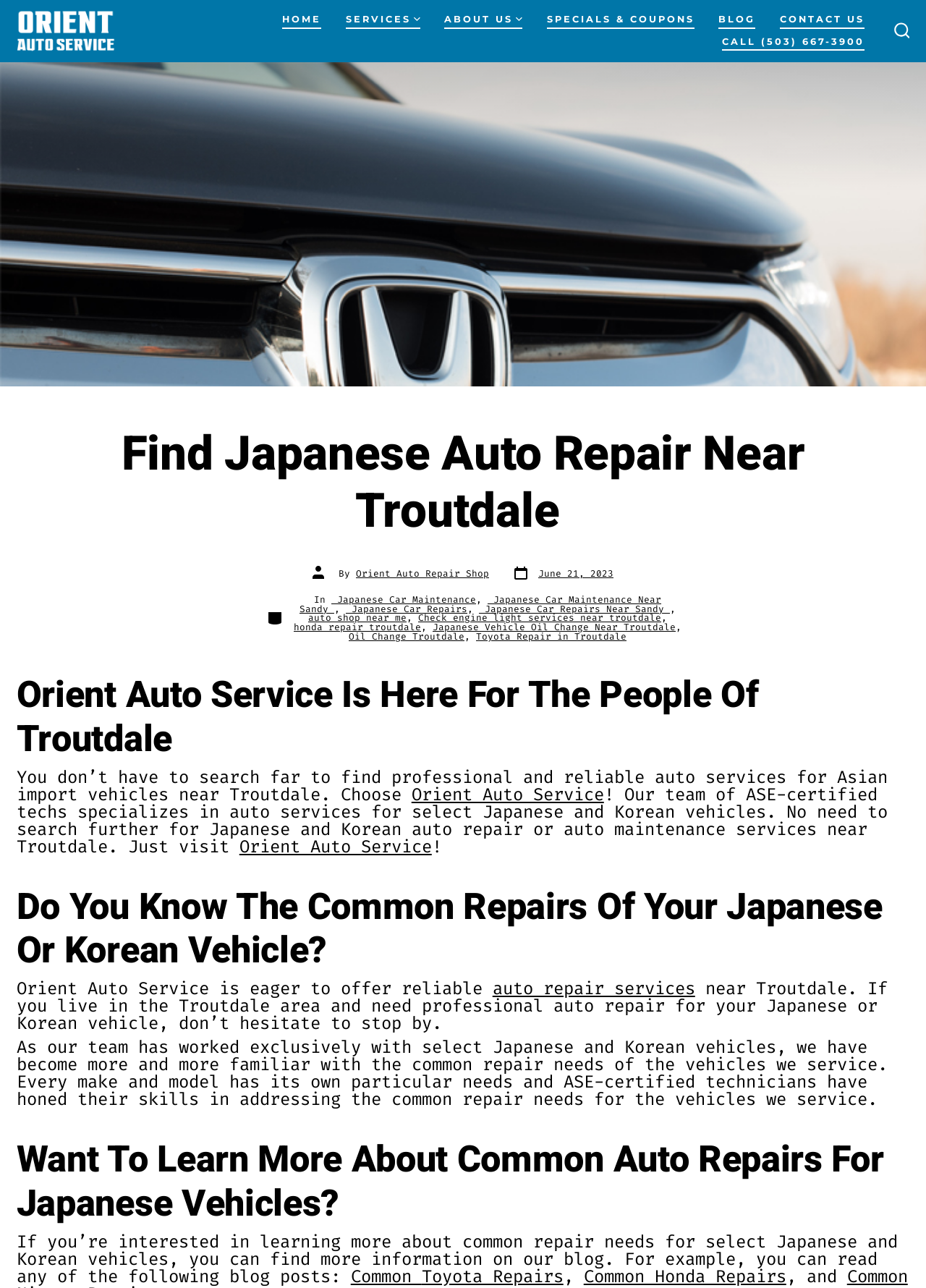Identify the bounding box coordinates of the clickable region to carry out the given instruction: "Learn more about Orient Auto Service".

[0.384, 0.44, 0.528, 0.45]